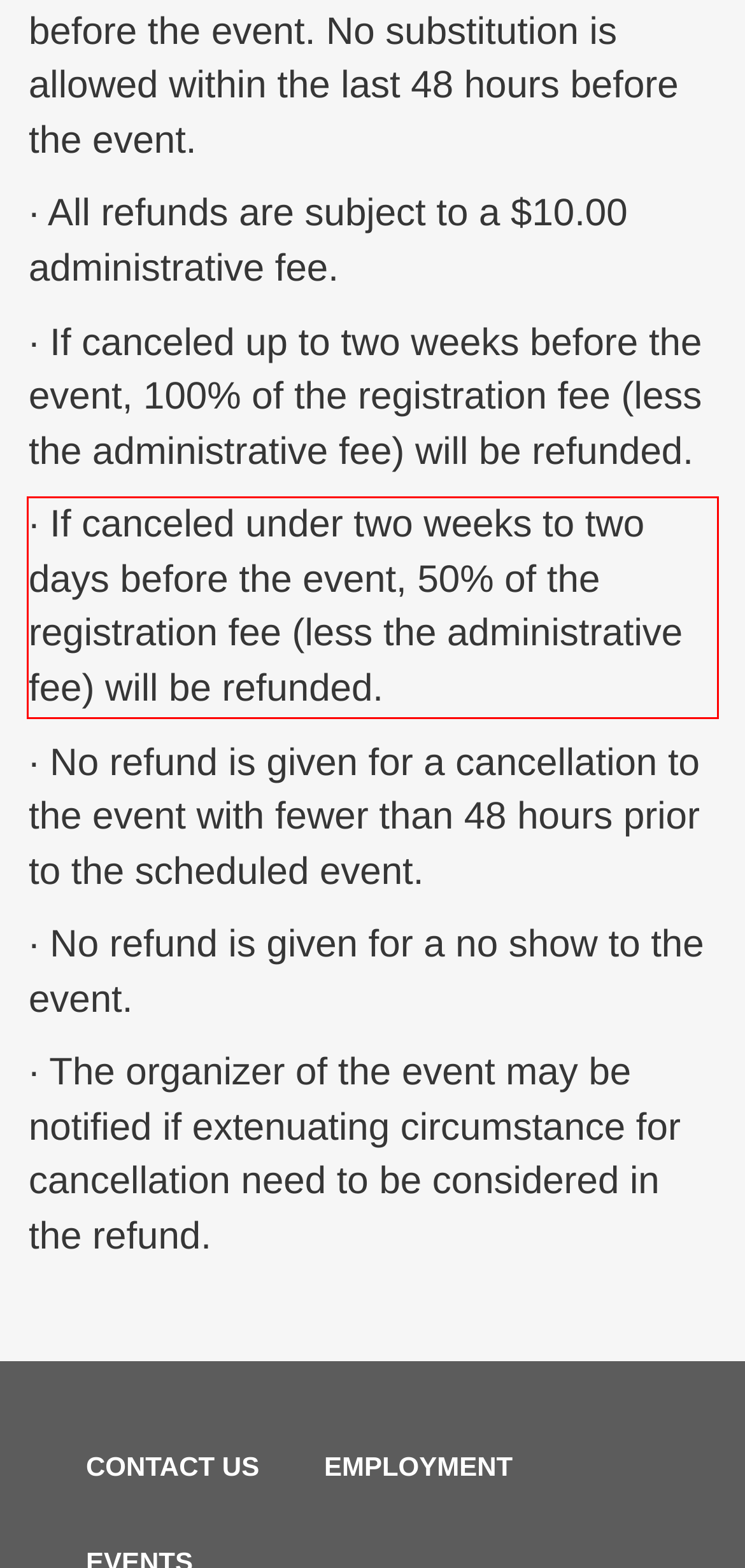You have a webpage screenshot with a red rectangle surrounding a UI element. Extract the text content from within this red bounding box.

· If canceled under two weeks to two days before the event, 50% of the registration fee (less the administrative fee) will be refunded.